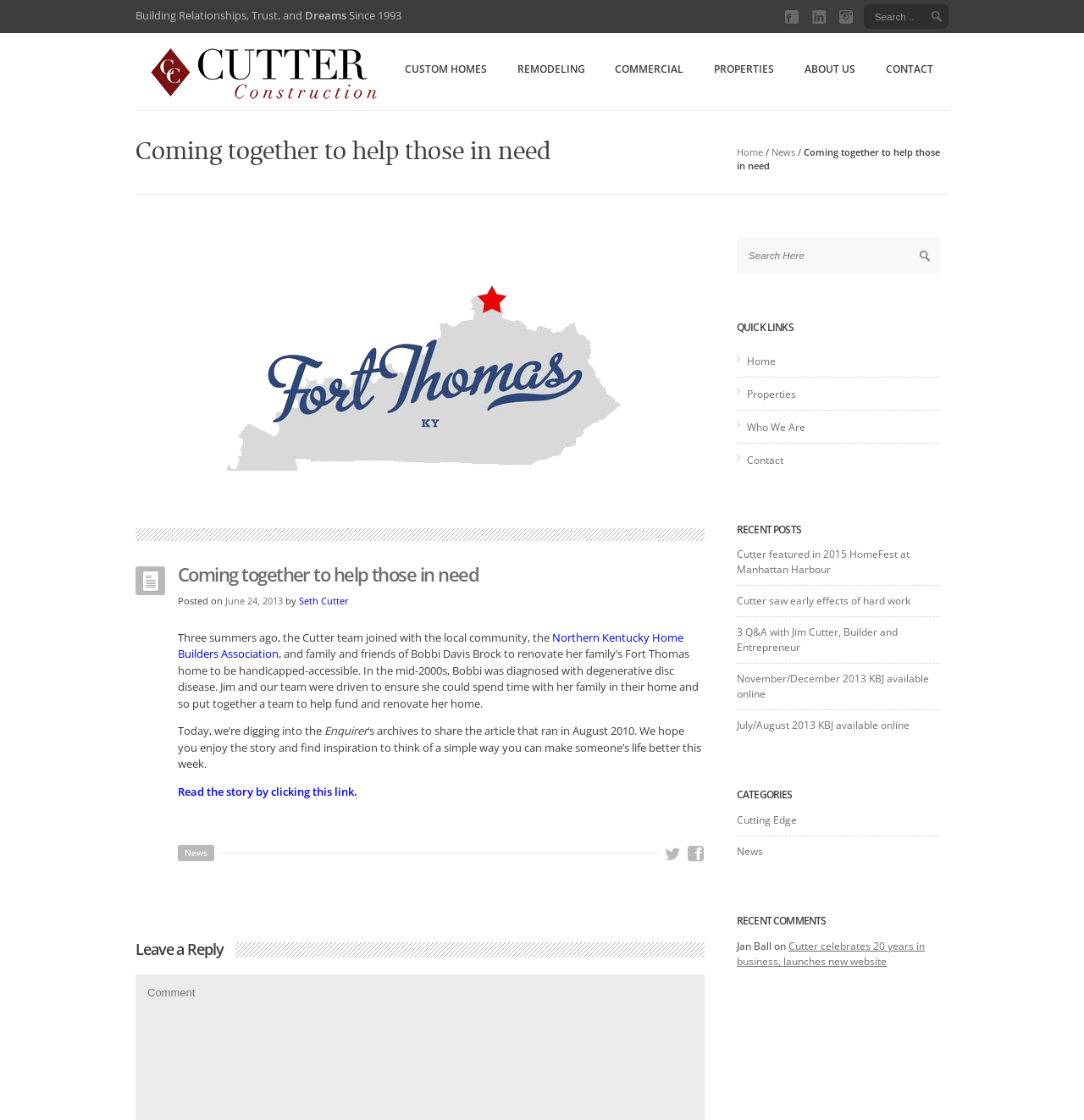Based on the element description: "Who We Are", identify the UI element and provide its bounding box coordinates. Use four float numbers between 0 and 1, [left, top, right, bottom].

[0.689, 0.375, 0.743, 0.388]